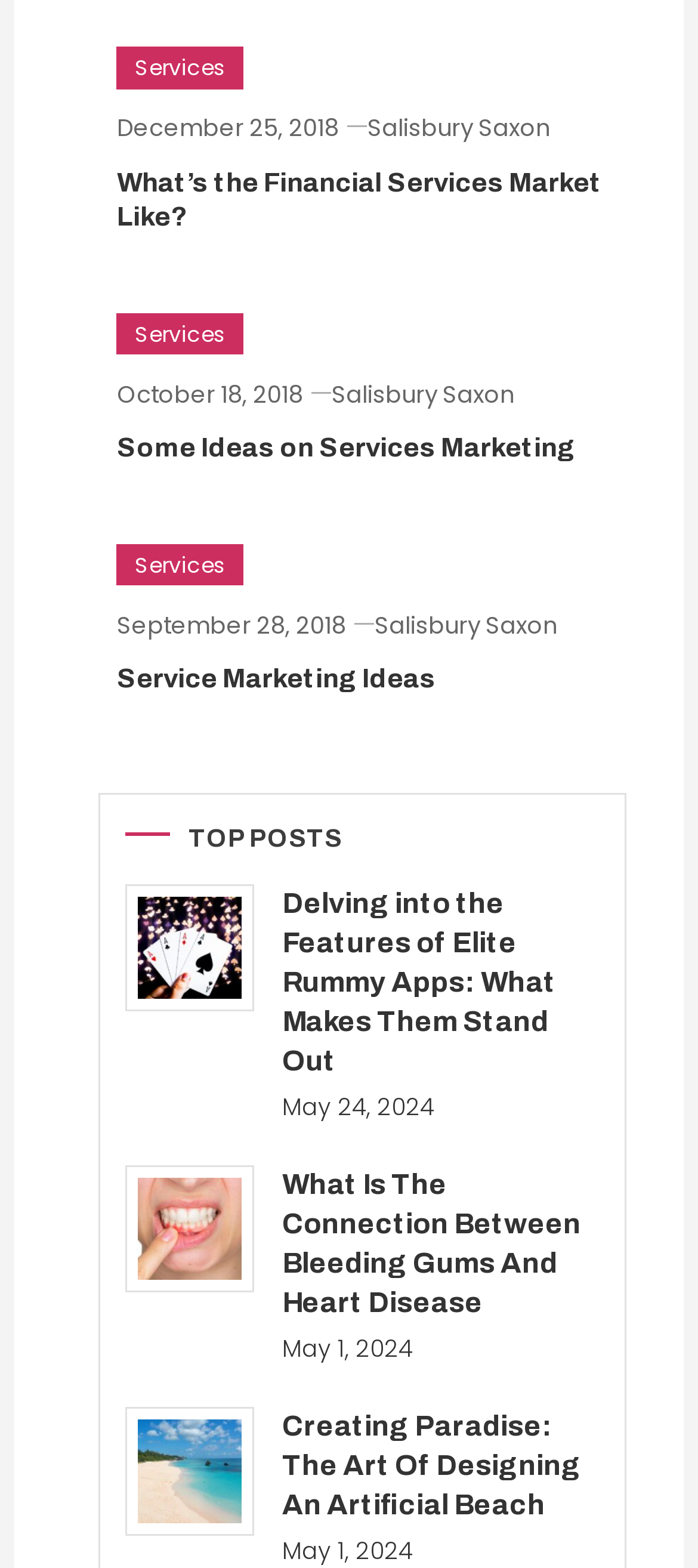Please locate the clickable area by providing the bounding box coordinates to follow this instruction: "Check 'May 24, 2024' date".

[0.404, 0.695, 0.622, 0.717]